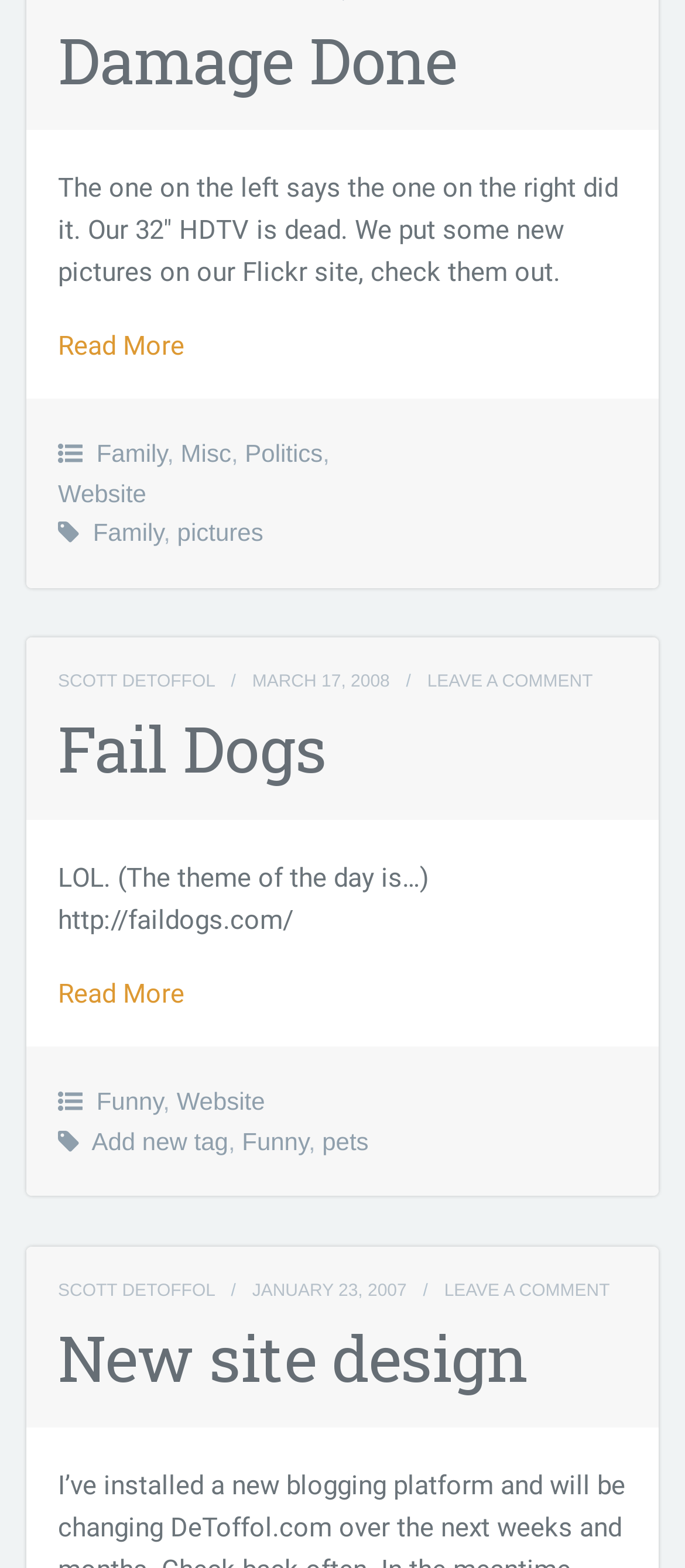Locate the bounding box for the described UI element: "Family". Ensure the coordinates are four float numbers between 0 and 1, formatted as [left, top, right, bottom].

[0.136, 0.331, 0.239, 0.348]